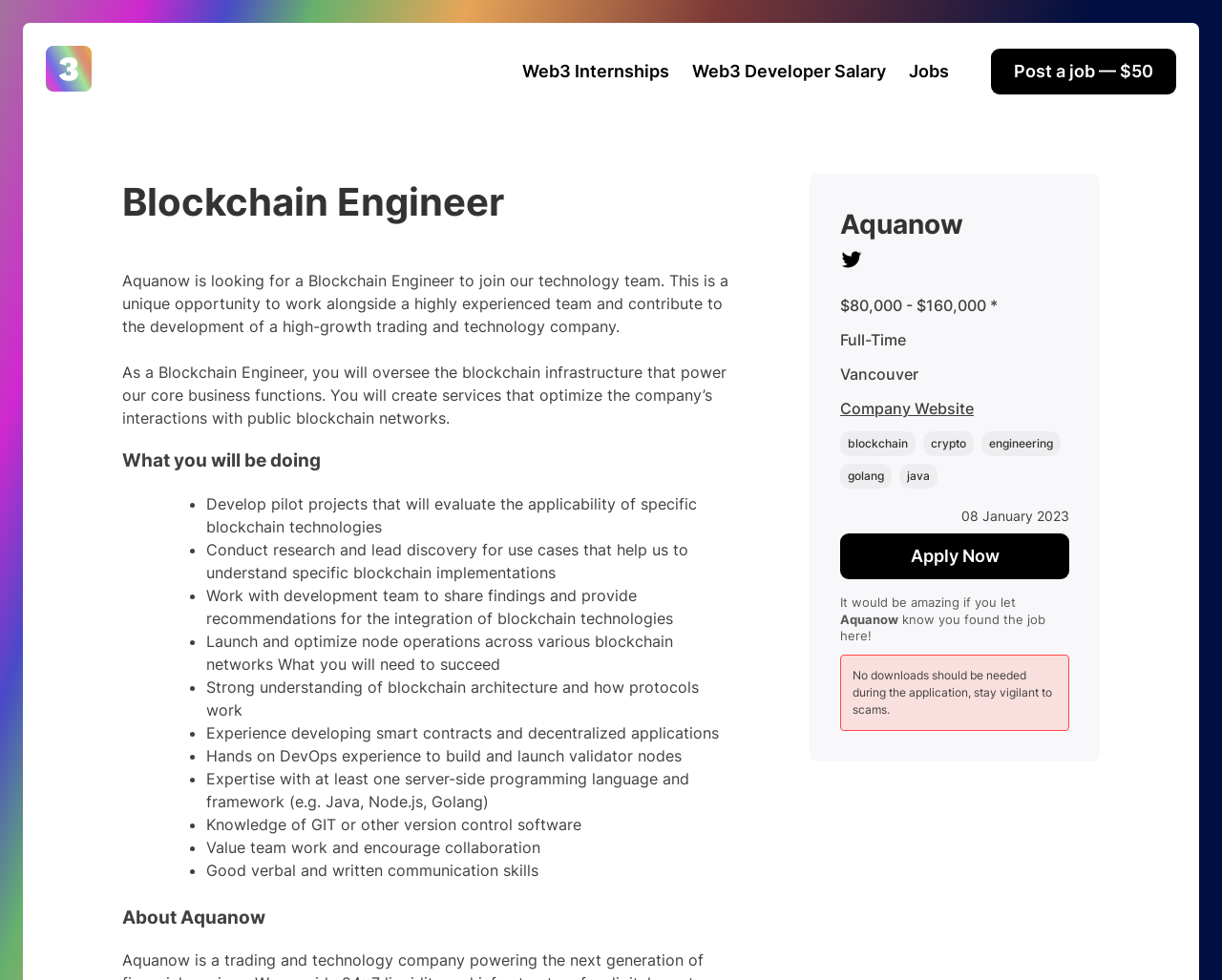Please identify the bounding box coordinates of the element that needs to be clicked to execute the following command: "Click on the 'Apply Now' button". Provide the bounding box using four float numbers between 0 and 1, formatted as [left, top, right, bottom].

[0.688, 0.544, 0.875, 0.591]